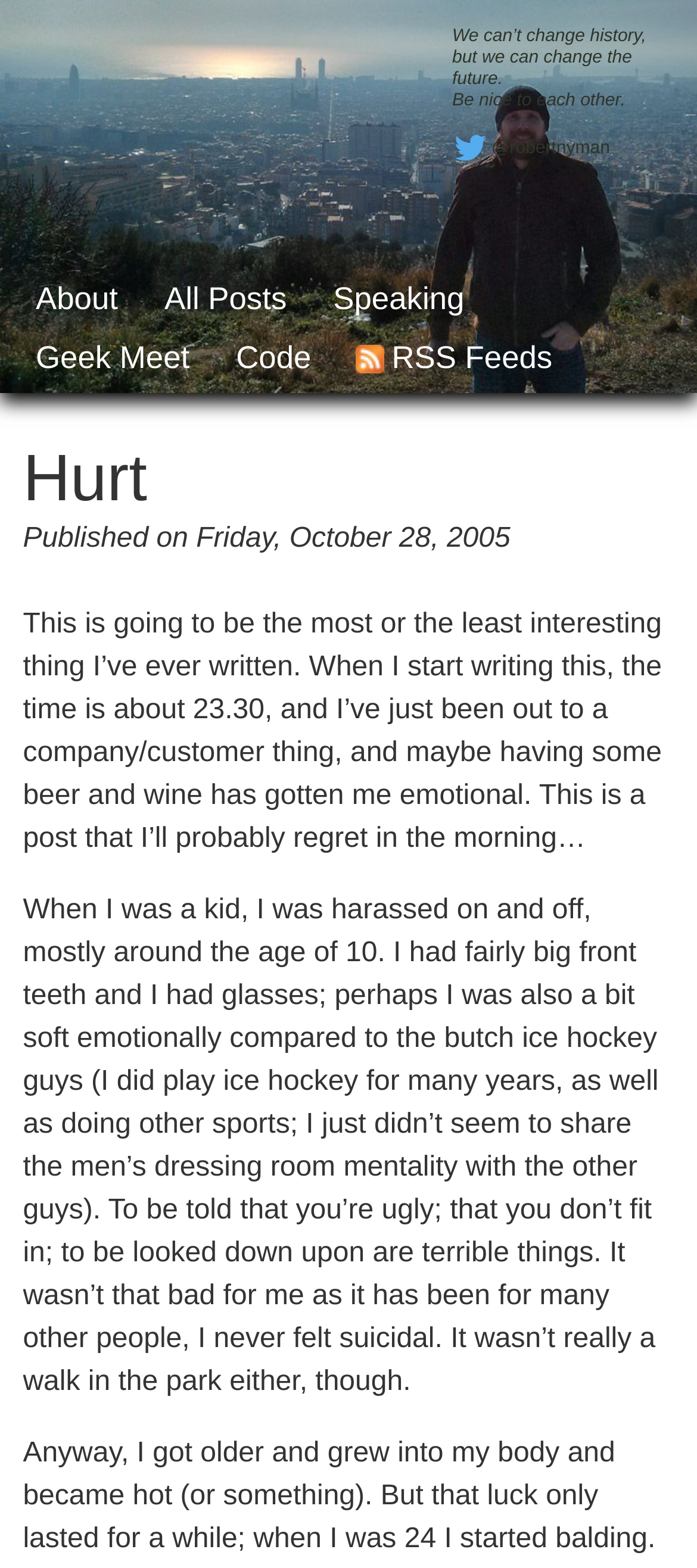Give a one-word or short phrase answer to this question: 
What sport did the author play for many years?

ice hockey